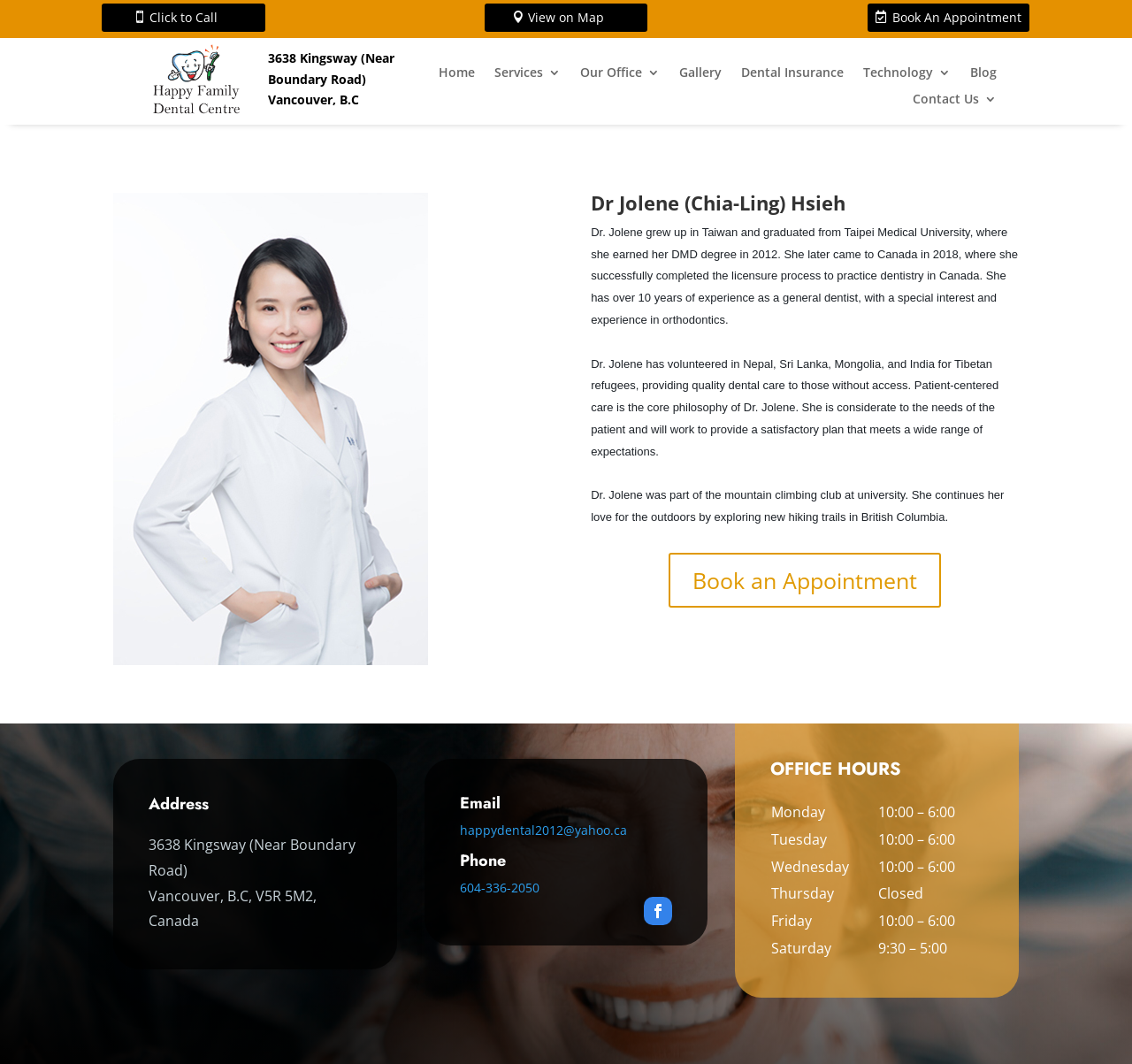Determine the bounding box coordinates of the clickable element to complete this instruction: "View Dr. Jolene's profile". Provide the coordinates in the format of four float numbers between 0 and 1, [left, top, right, bottom].

[0.522, 0.181, 0.9, 0.208]